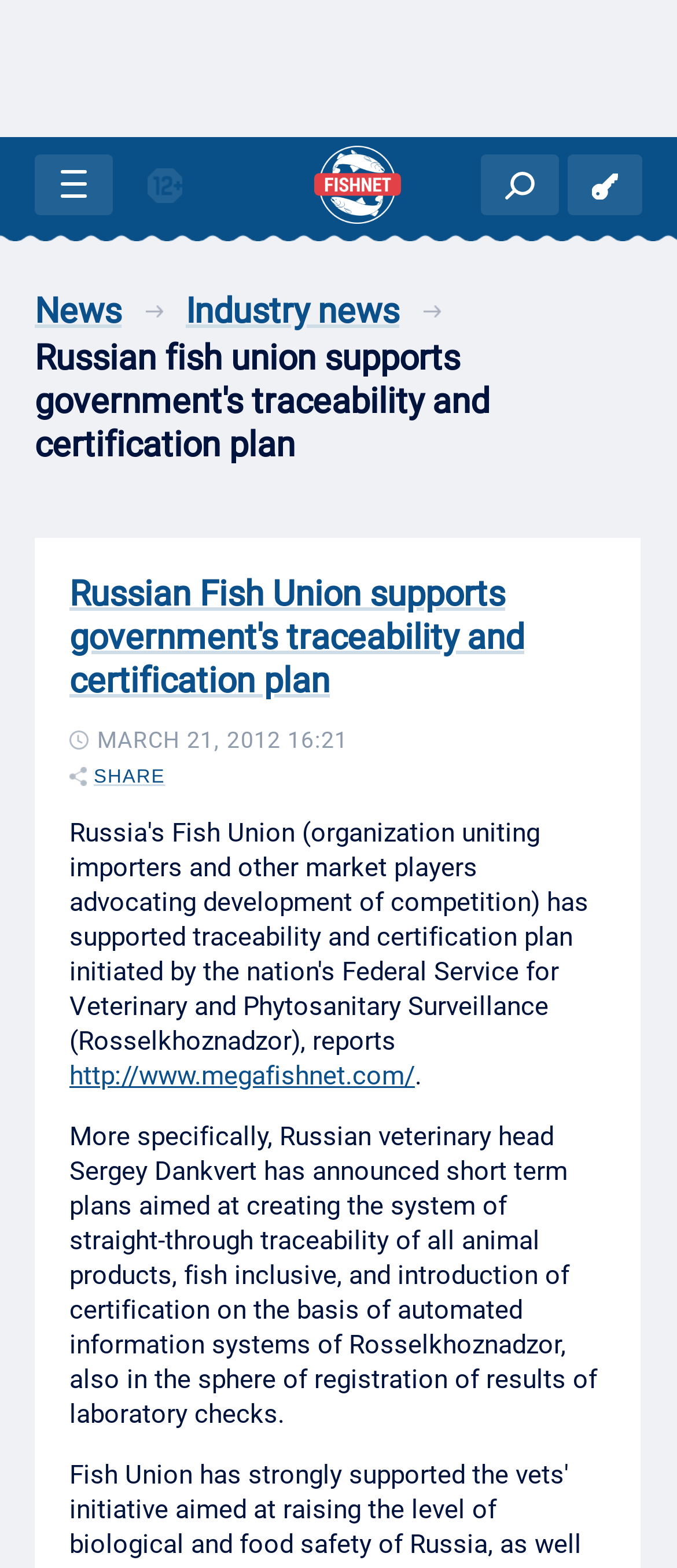Provide a comprehensive description of the webpage.

The webpage appears to be an article page from the seafood portal Megafishnet.com. At the top, there is a logo image on the left, and three links with accompanying images on the right, which seem to be navigation links. Below these, there is a "Sign in" link with an image on the far right.

On the left side, there are two links, "News" and "Industry news", which are likely category links. The main content of the page is a news article with the title "Russian Fish Union supports government's traceability and certification plan" in a large font. Below the title, there is a small image, followed by the date "MARCH 21, 2012 16:21" and a "SHARE" link.

The article's content is a block of text that discusses the Russian veterinary head's plans to create a system of traceability for animal products, including fish, and the introduction of certification based on automated information systems. At the bottom of the page, there is a link to the website's homepage, "http://www.megafishnet.com/". On the far right side, near the top, there is a small image that seems to be a decoration or a separator.